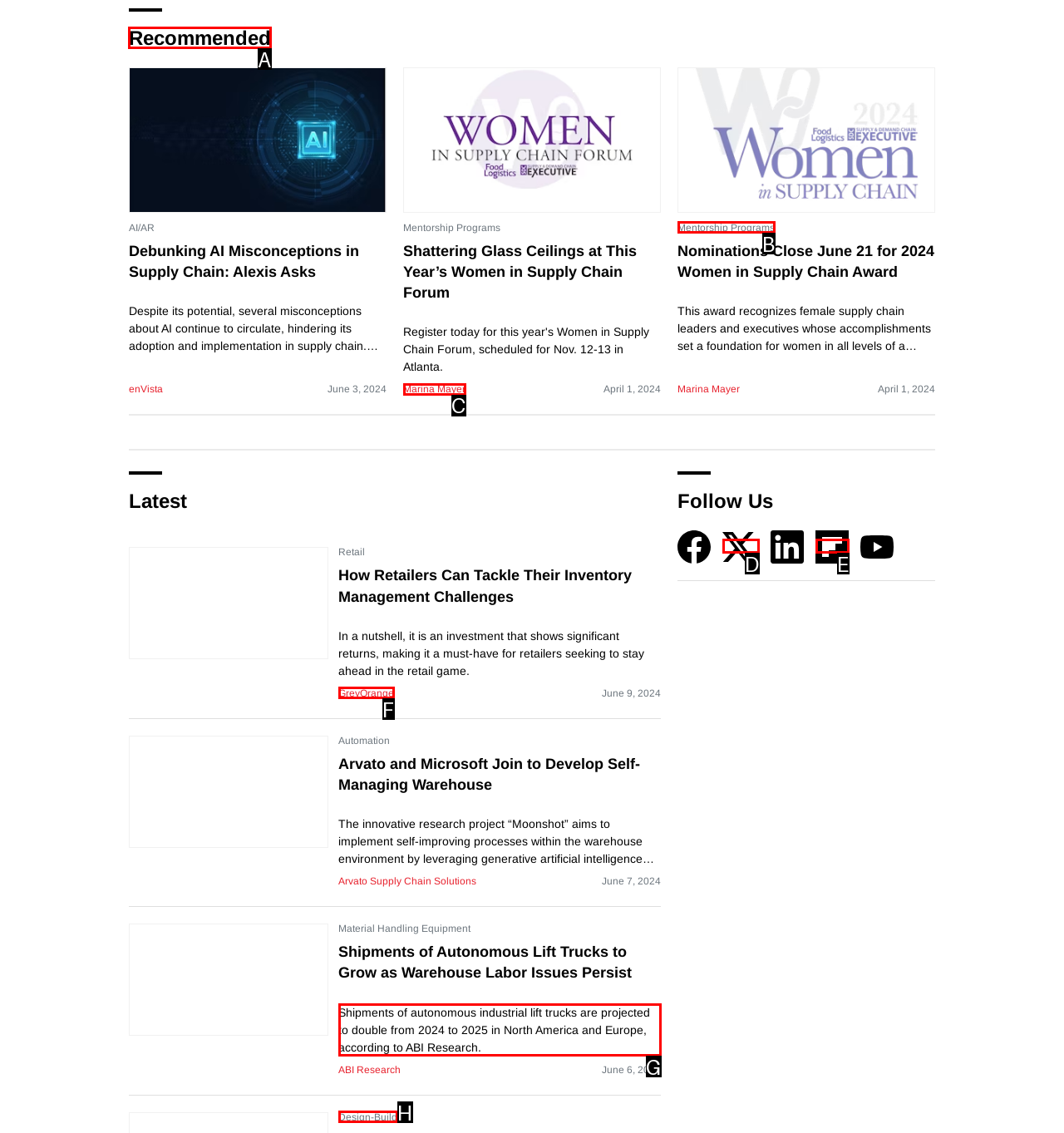Choose the UI element to click on to achieve this task: Click on the 'Recommended' link. Reply with the letter representing the selected element.

A